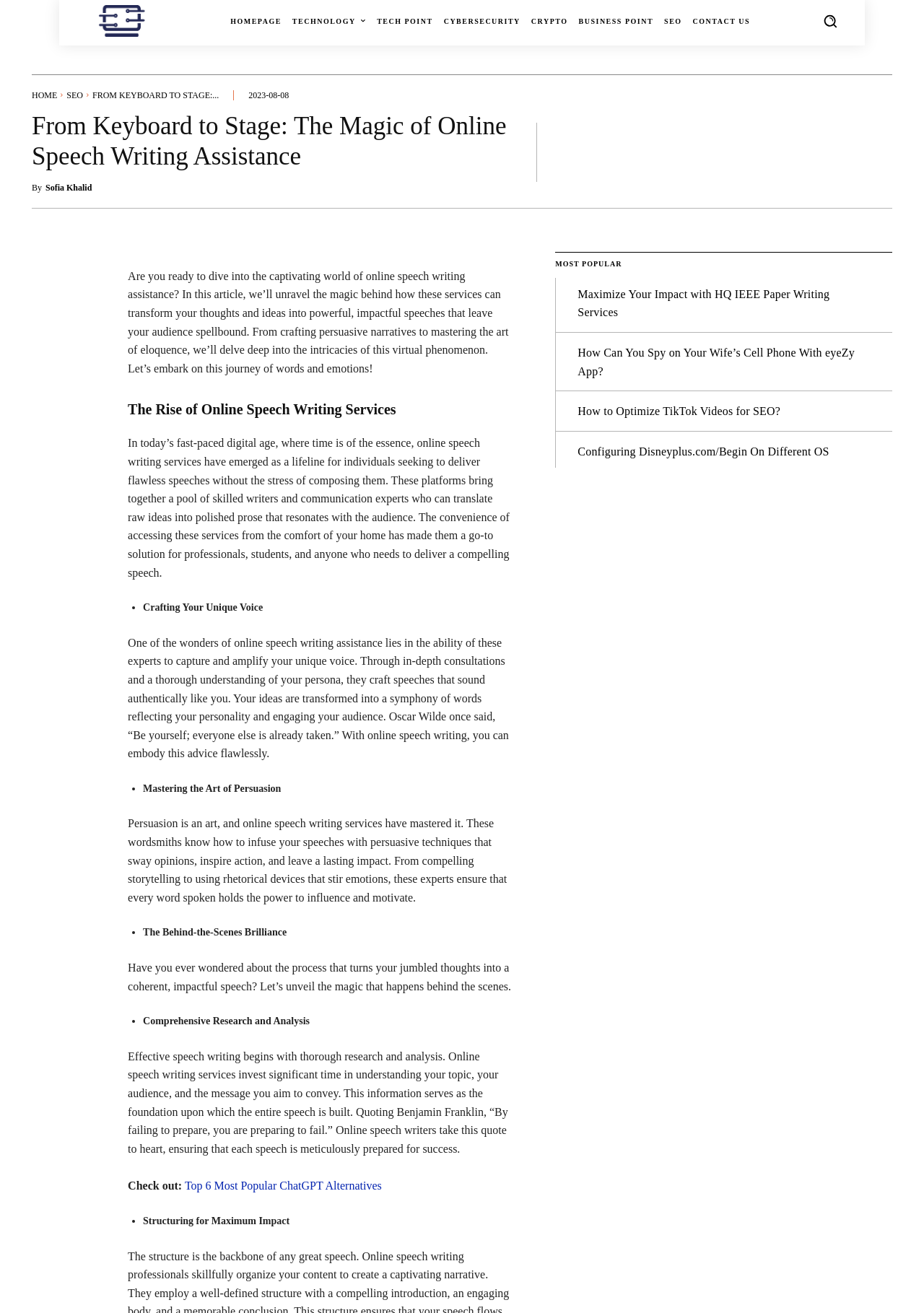Please identify the bounding box coordinates for the region that you need to click to follow this instruction: "Select Ireland as country/region".

None